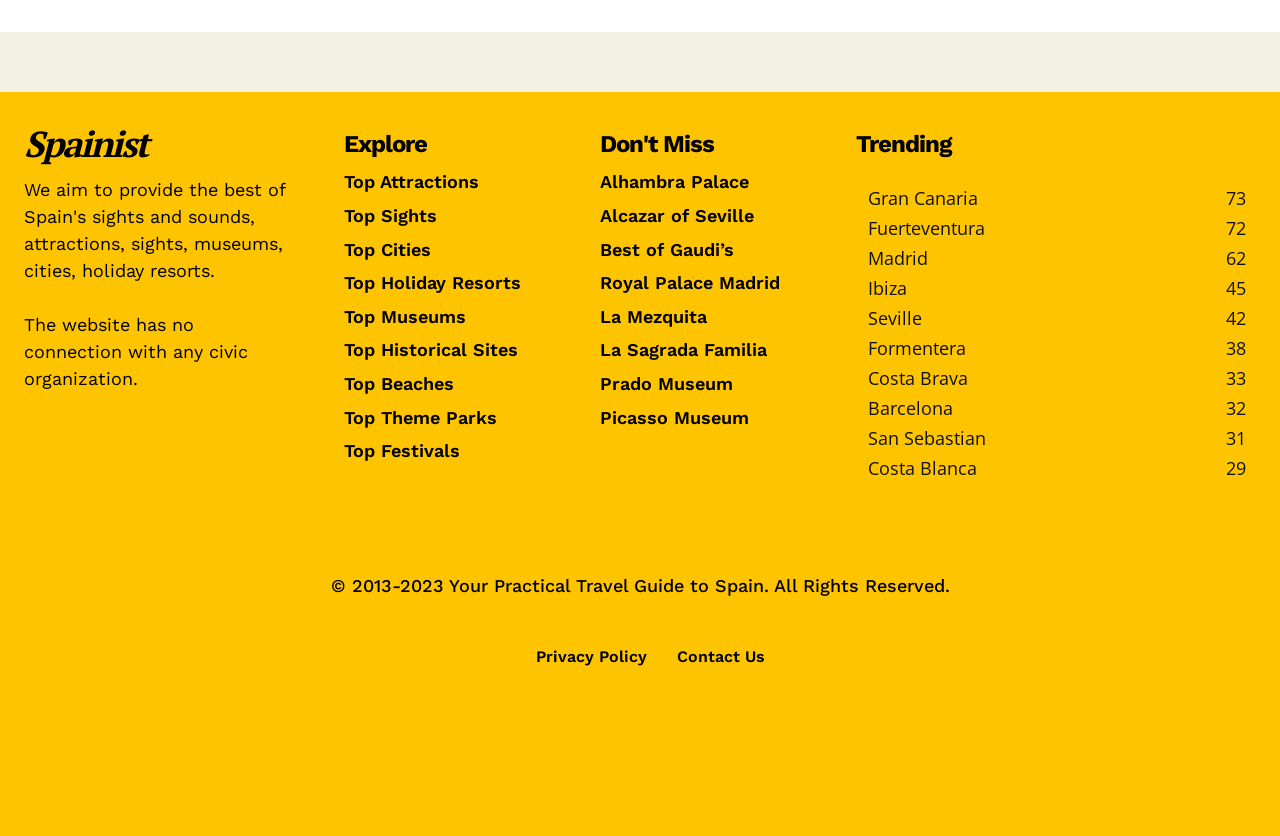Locate the bounding box coordinates of the area you need to click to fulfill this instruction: 'Explore top attractions in Spain'. The coordinates must be in the form of four float numbers ranging from 0 to 1: [left, top, right, bottom].

[0.269, 0.205, 0.431, 0.231]